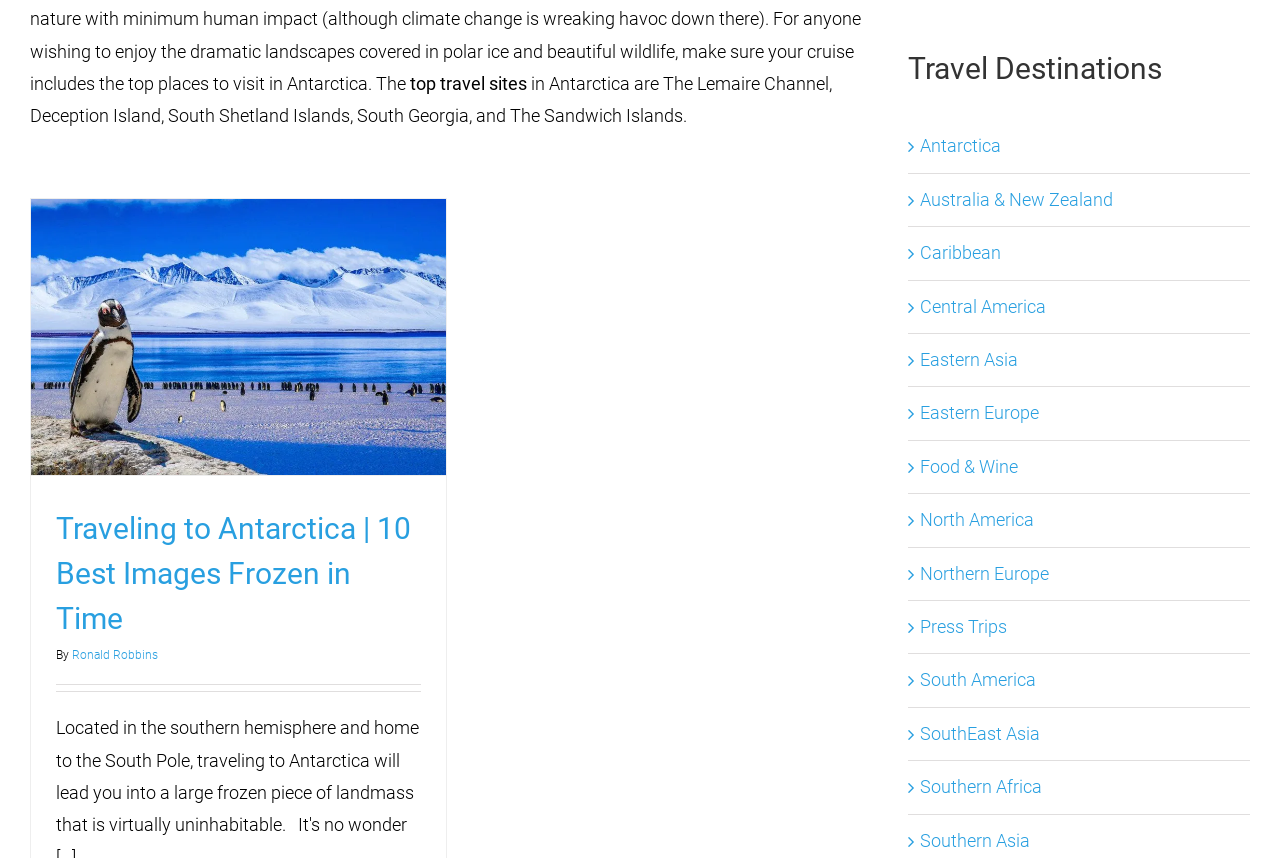Provide the bounding box coordinates for the UI element described in this sentence: "Caribbean". The coordinates should be four float values between 0 and 1, i.e., [left, top, right, bottom].

[0.719, 0.276, 0.969, 0.314]